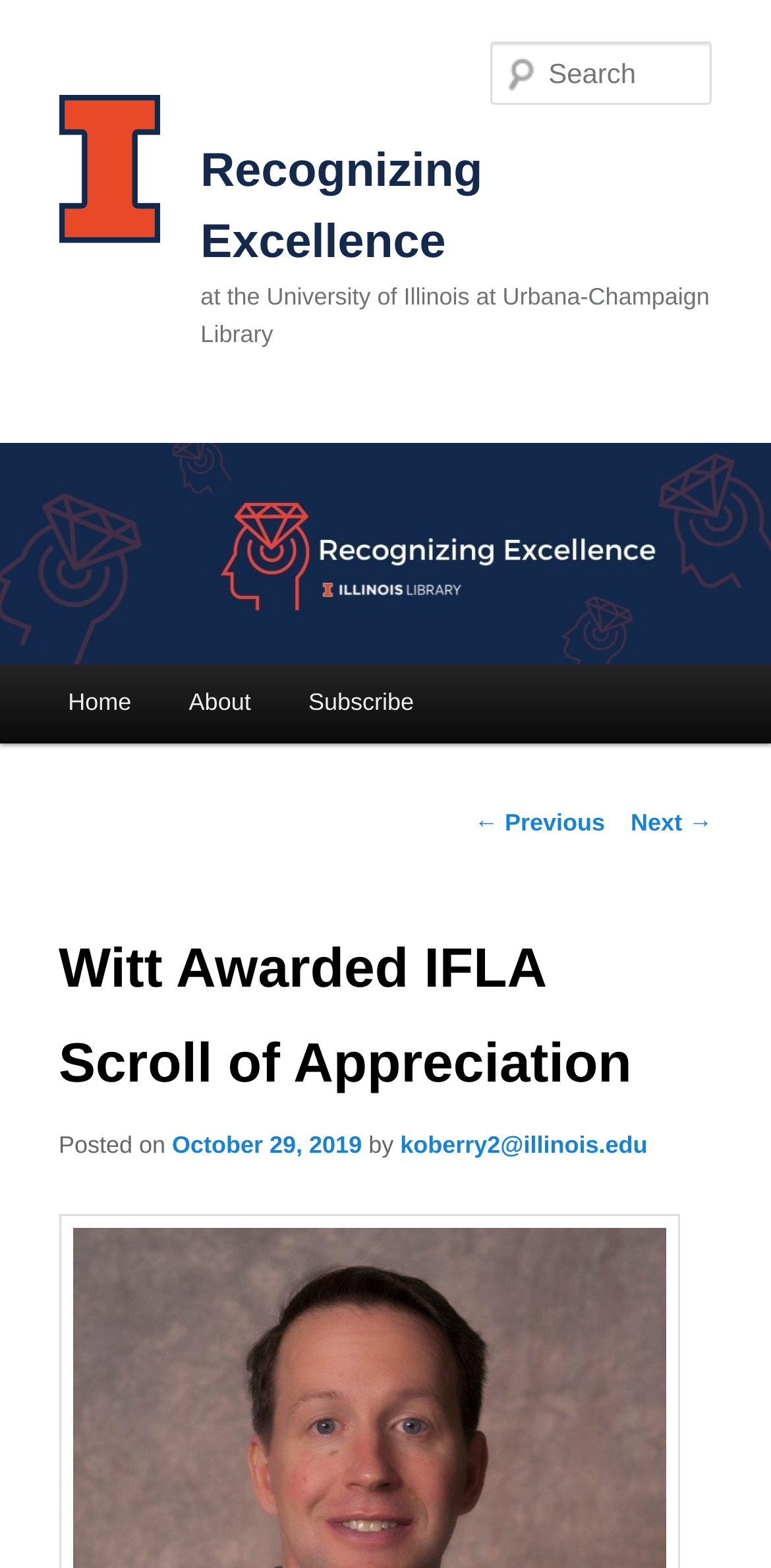Please identify the bounding box coordinates of the region to click in order to complete the given instruction: "View post details on October 29, 2019". The coordinates should be four float numbers between 0 and 1, i.e., [left, top, right, bottom].

[0.223, 0.722, 0.469, 0.739]